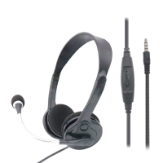What is the design of the headphones intended for? From the image, respond with a single word or brief phrase.

Extended usage